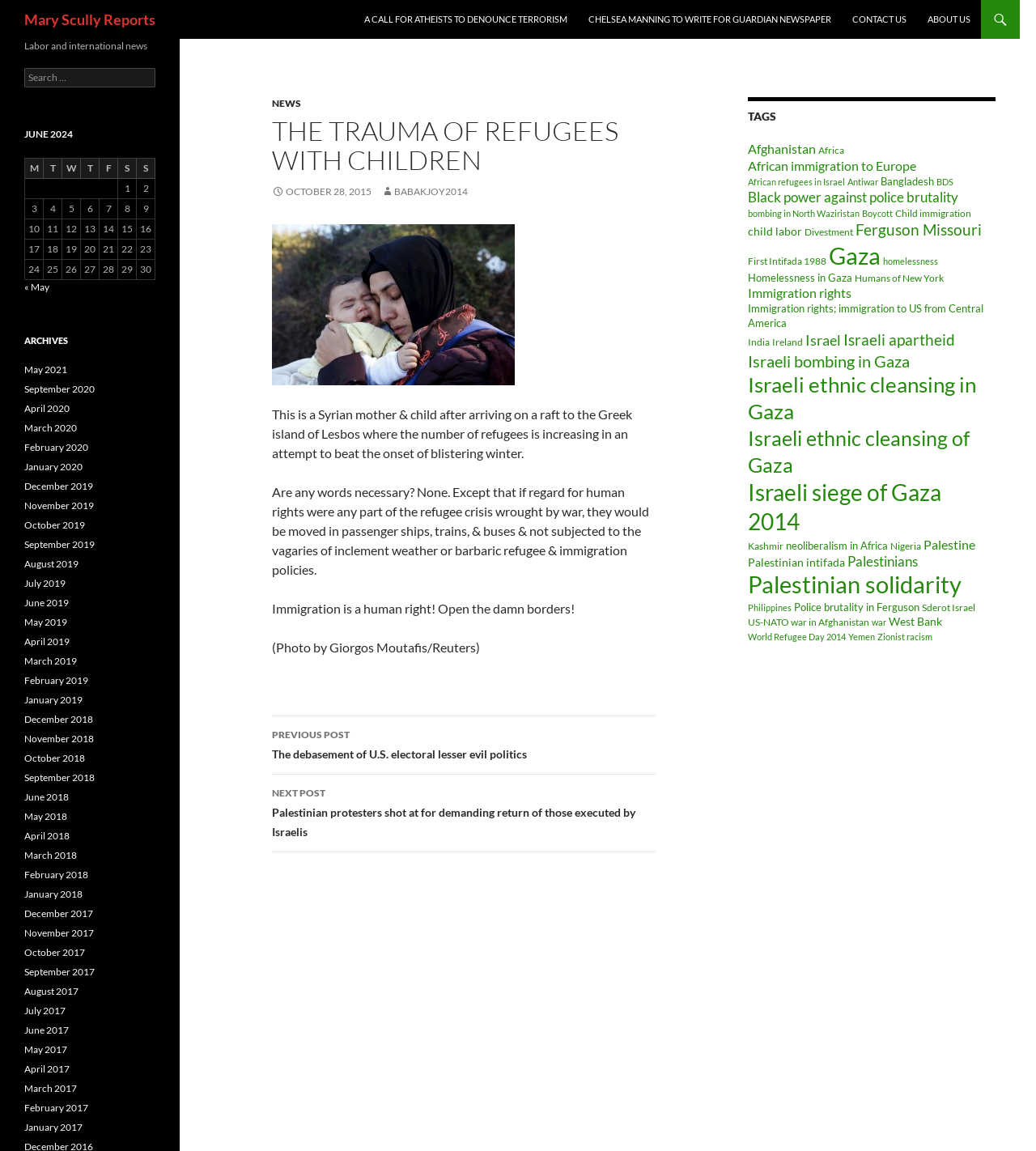Identify the bounding box coordinates for the element you need to click to achieve the following task: "Read the article 'THE TRAUMA OF REFUGEES WITH CHILDREN'". The coordinates must be four float values ranging from 0 to 1, formatted as [left, top, right, bottom].

[0.262, 0.101, 0.633, 0.152]